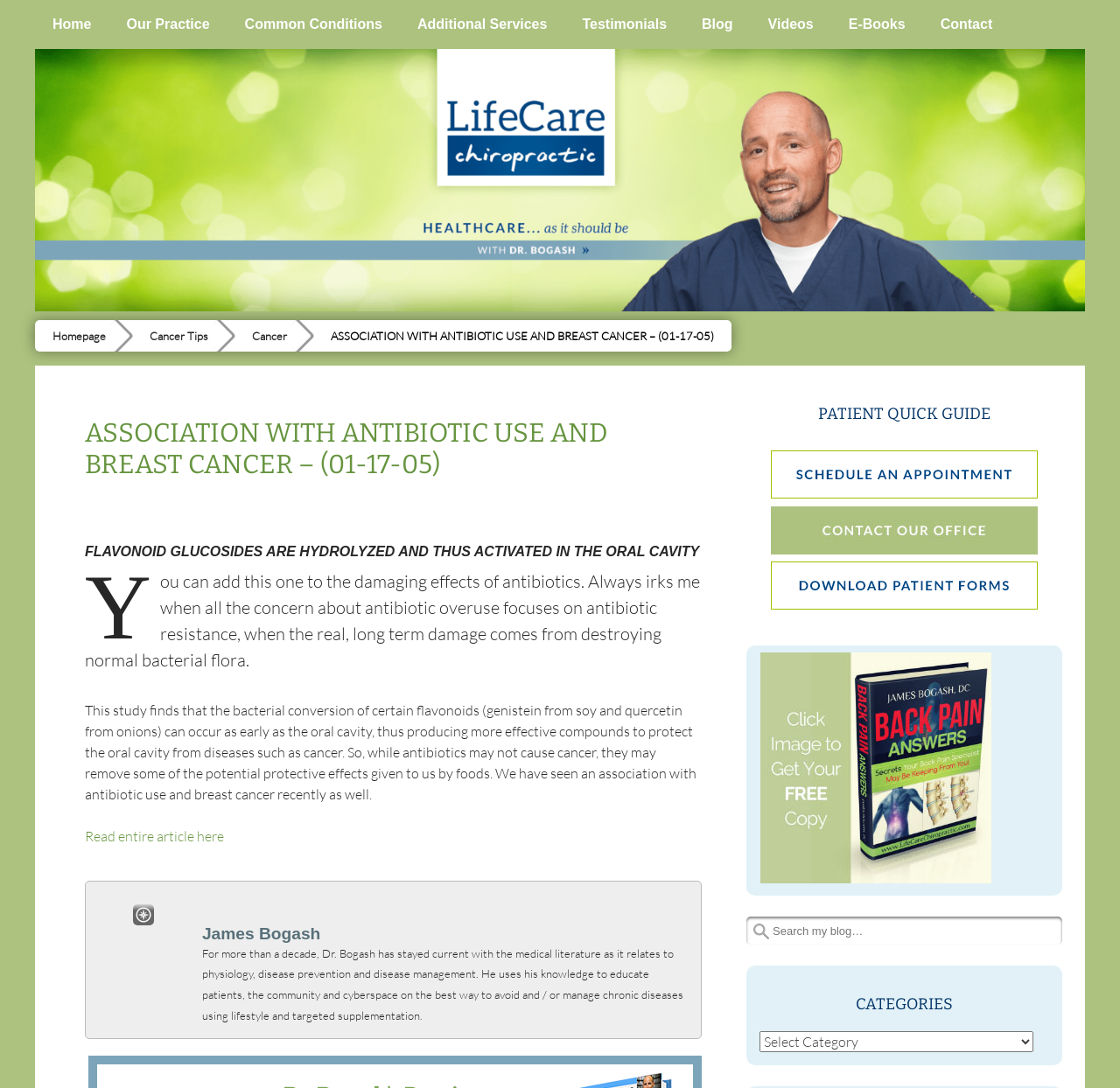Identify the bounding box coordinates for the element you need to click to achieve the following task: "Click on the 'Home' link". Provide the bounding box coordinates as four float numbers between 0 and 1, in the form [left, top, right, bottom].

[0.031, 0.0, 0.097, 0.045]